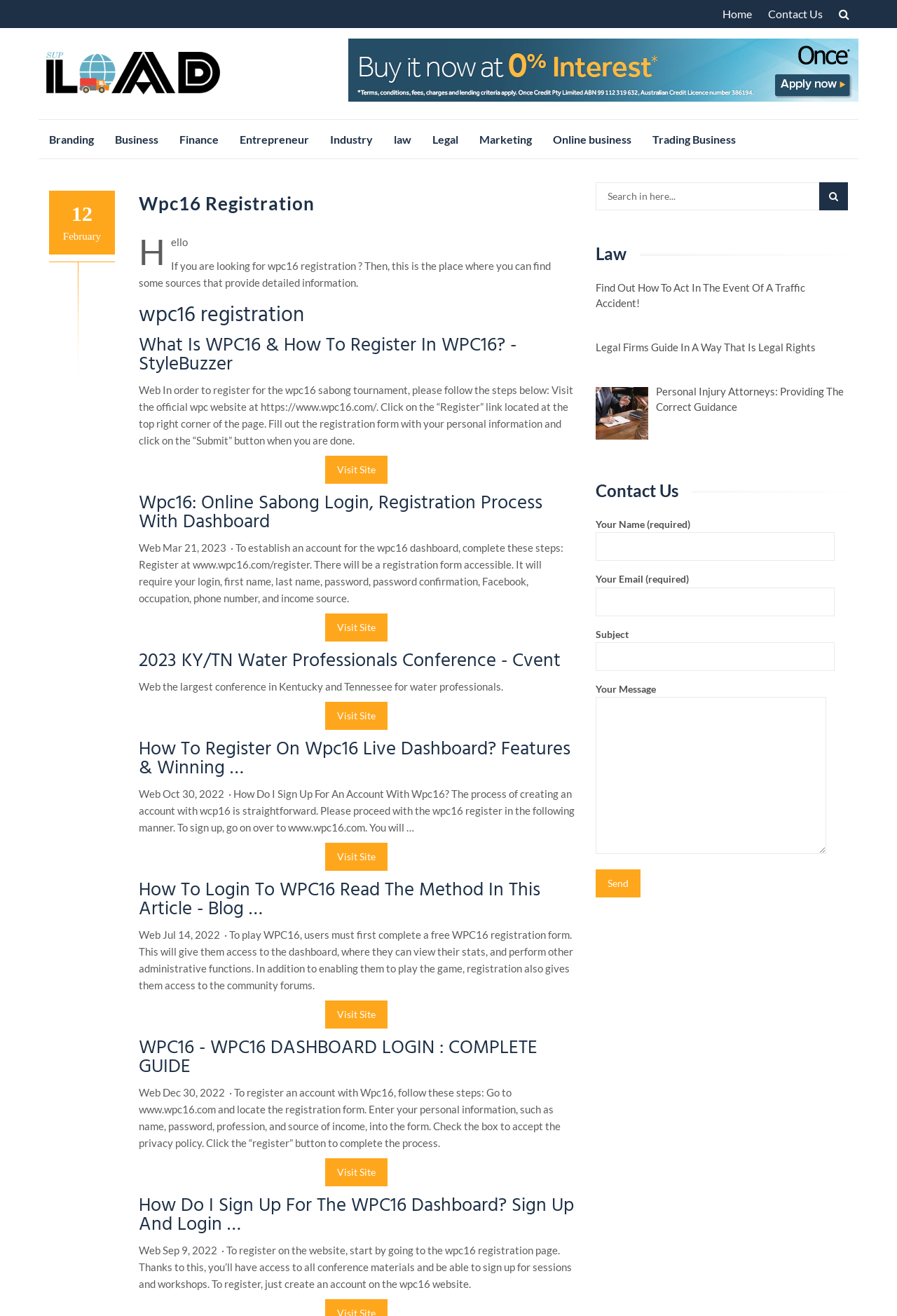What is the function of the search box?
Provide a concise answer using a single word or phrase based on the image.

Search for resources